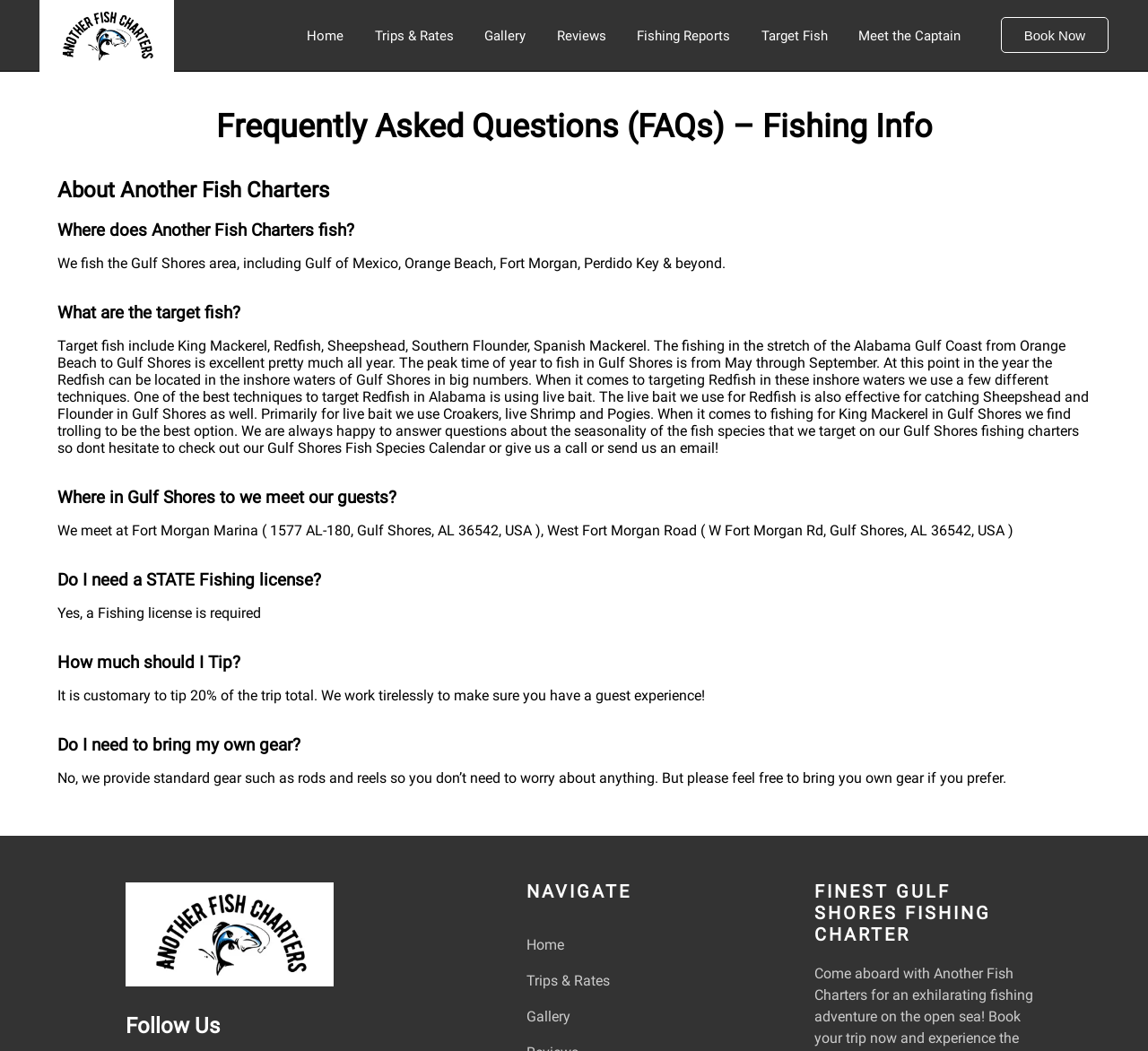Highlight the bounding box coordinates of the element that should be clicked to carry out the following instruction: "Go to the 'Gallery'". The coordinates must be given as four float numbers ranging from 0 to 1, i.e., [left, top, right, bottom].

[0.422, 0.026, 0.458, 0.05]